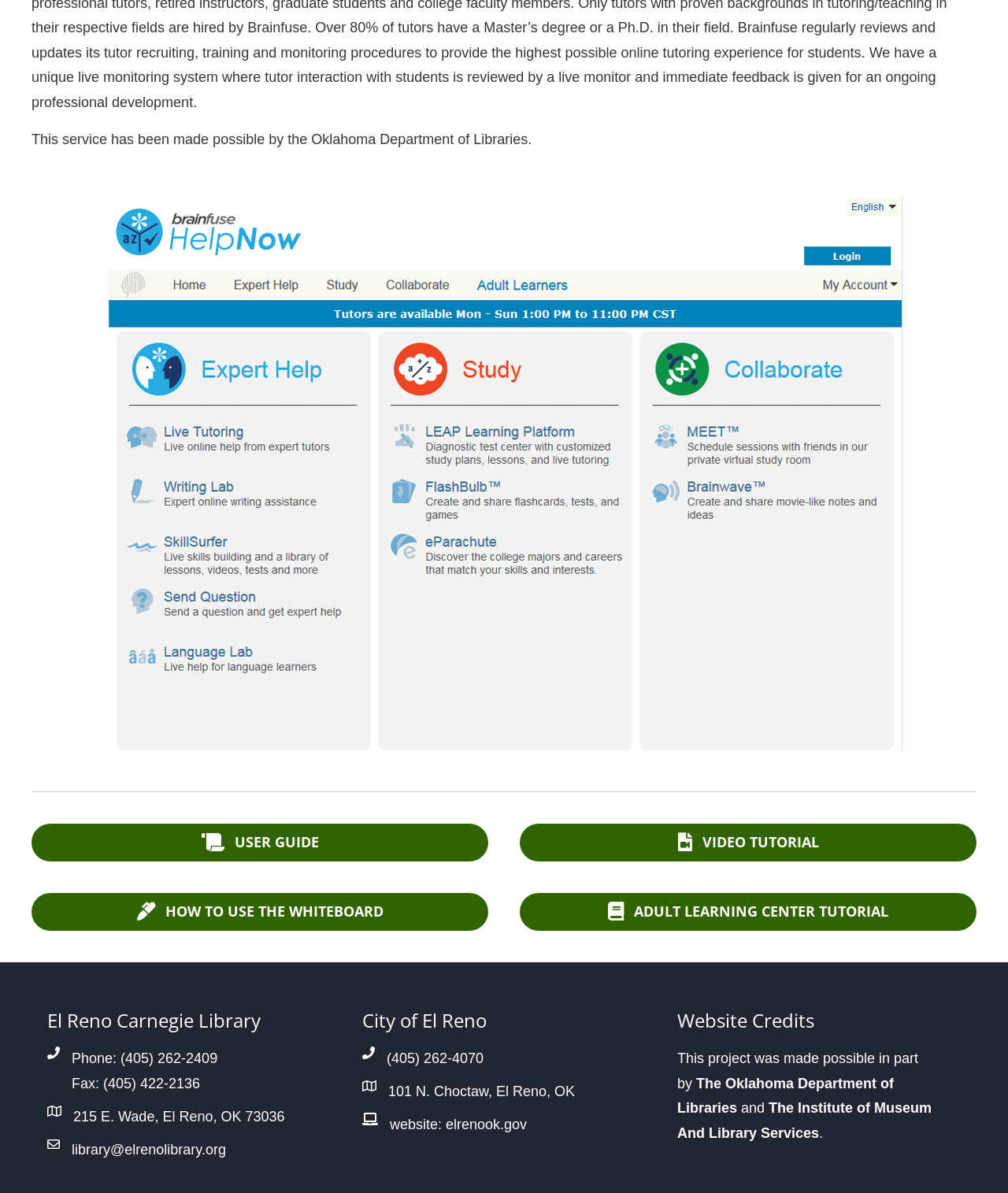Please give the bounding box coordinates of the area that should be clicked to fulfill the following instruction: "read about Website Credits". The coordinates should be in the format of four float numbers from 0 to 1, i.e., [left, top, right, bottom].

[0.672, 0.846, 0.953, 0.864]